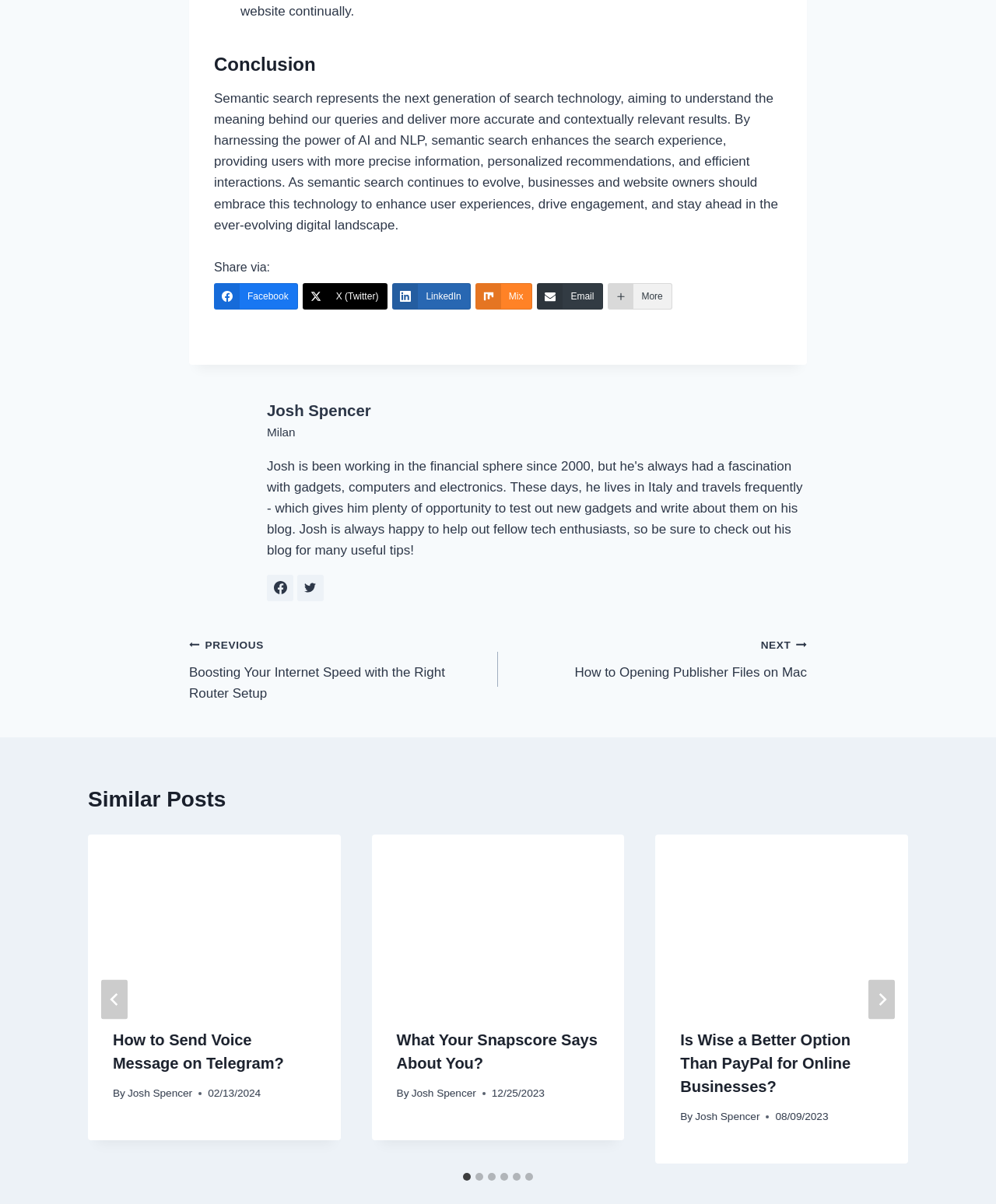Using the provided description: "Facebook", find the bounding box coordinates of the corresponding UI element. The output should be four float numbers between 0 and 1, in the format [left, top, right, bottom].

[0.268, 0.477, 0.295, 0.499]